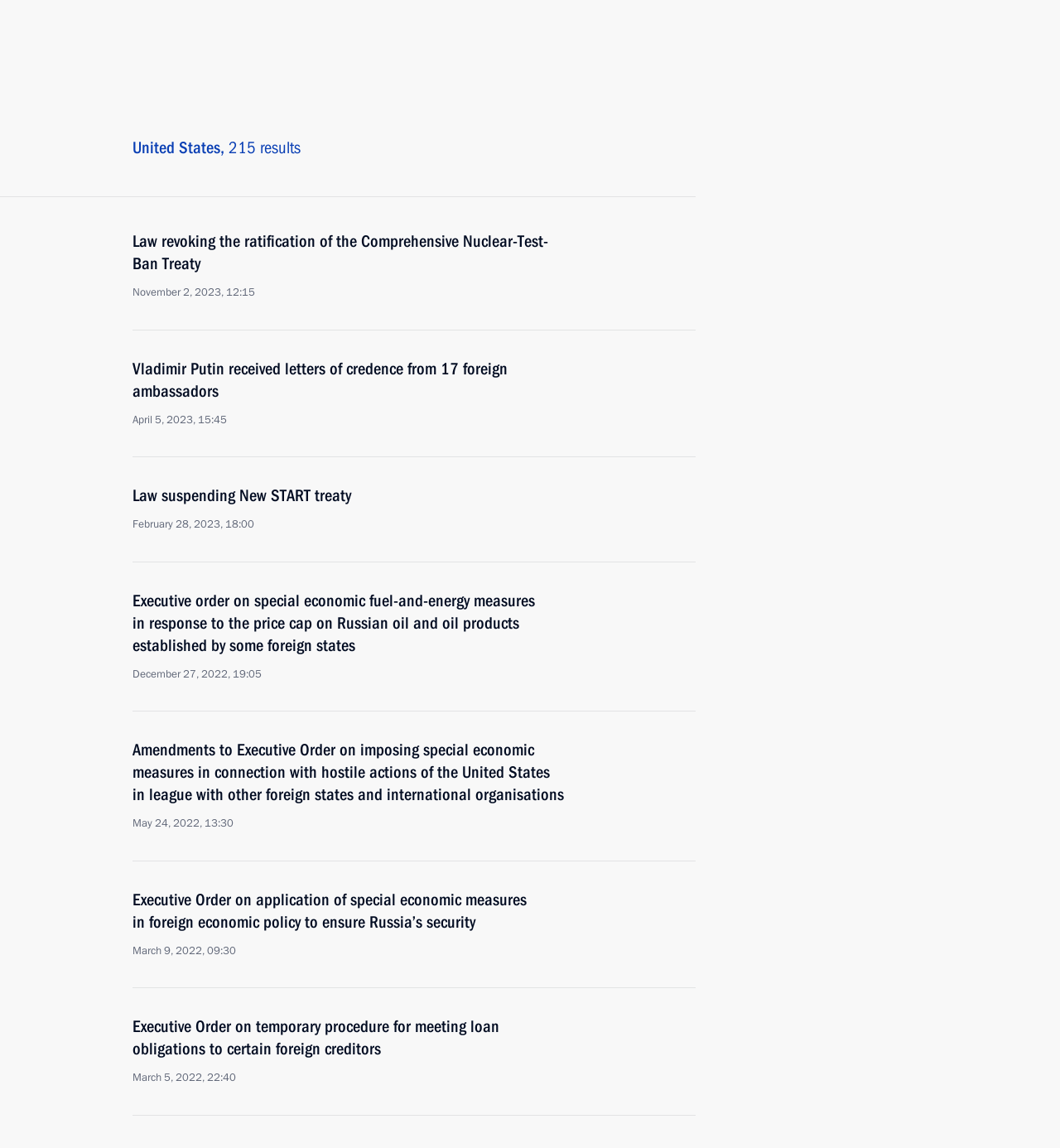What is the date of the news conference following Russia-US talks?
Analyze the screenshot and provide a detailed answer to the question.

I found the answer by examining the link with the label 'News conference following Russia-US talks' and its sibling elements, which include the date 'June 16, 2021'.